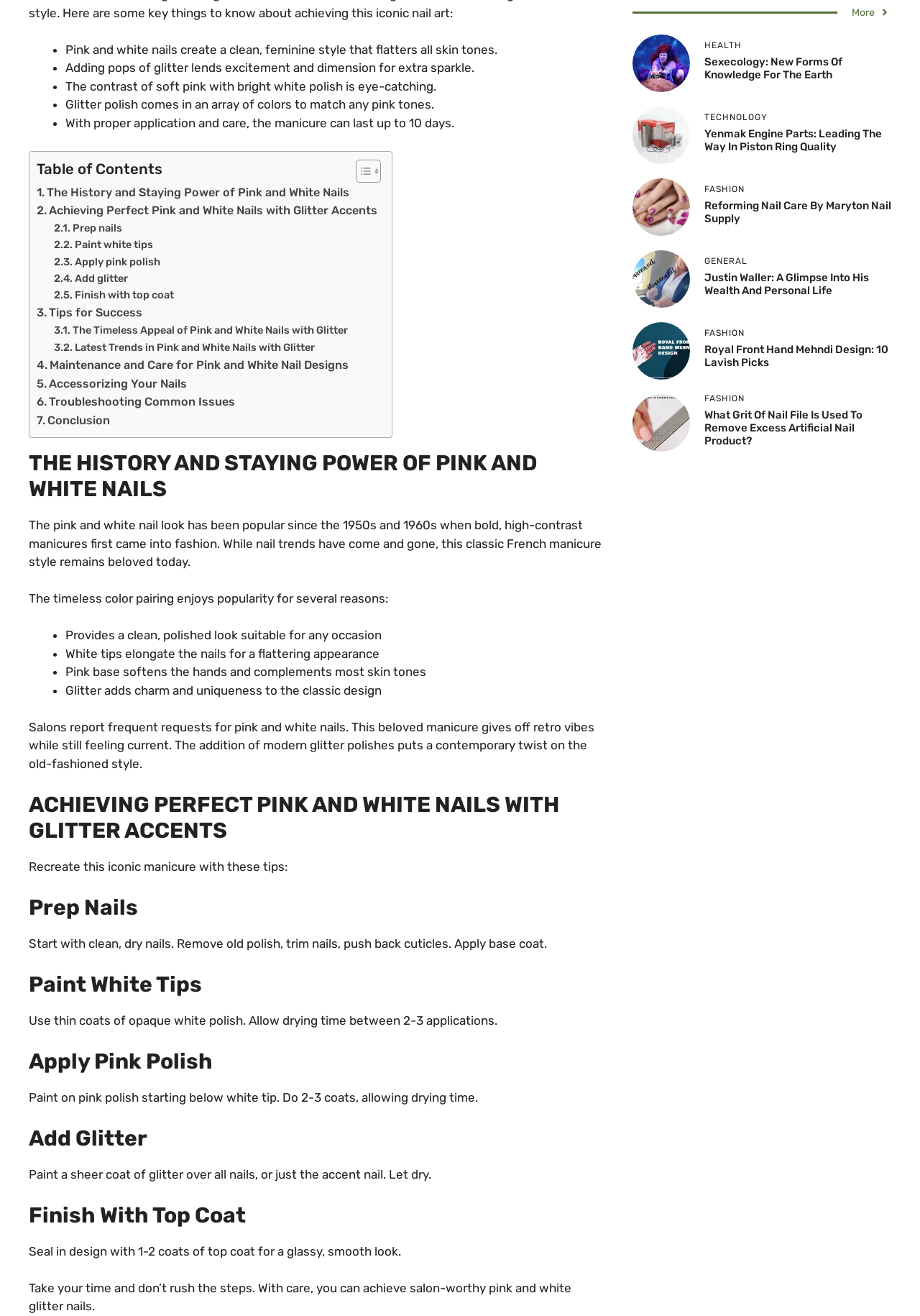Using the provided description Conclusion, find the bounding box coordinates for the UI element. Provide the coordinates in (top-left x, top-left y, bottom-right x, bottom-right y) format, ensuring all values are between 0 and 1.

[0.04, 0.313, 0.12, 0.327]